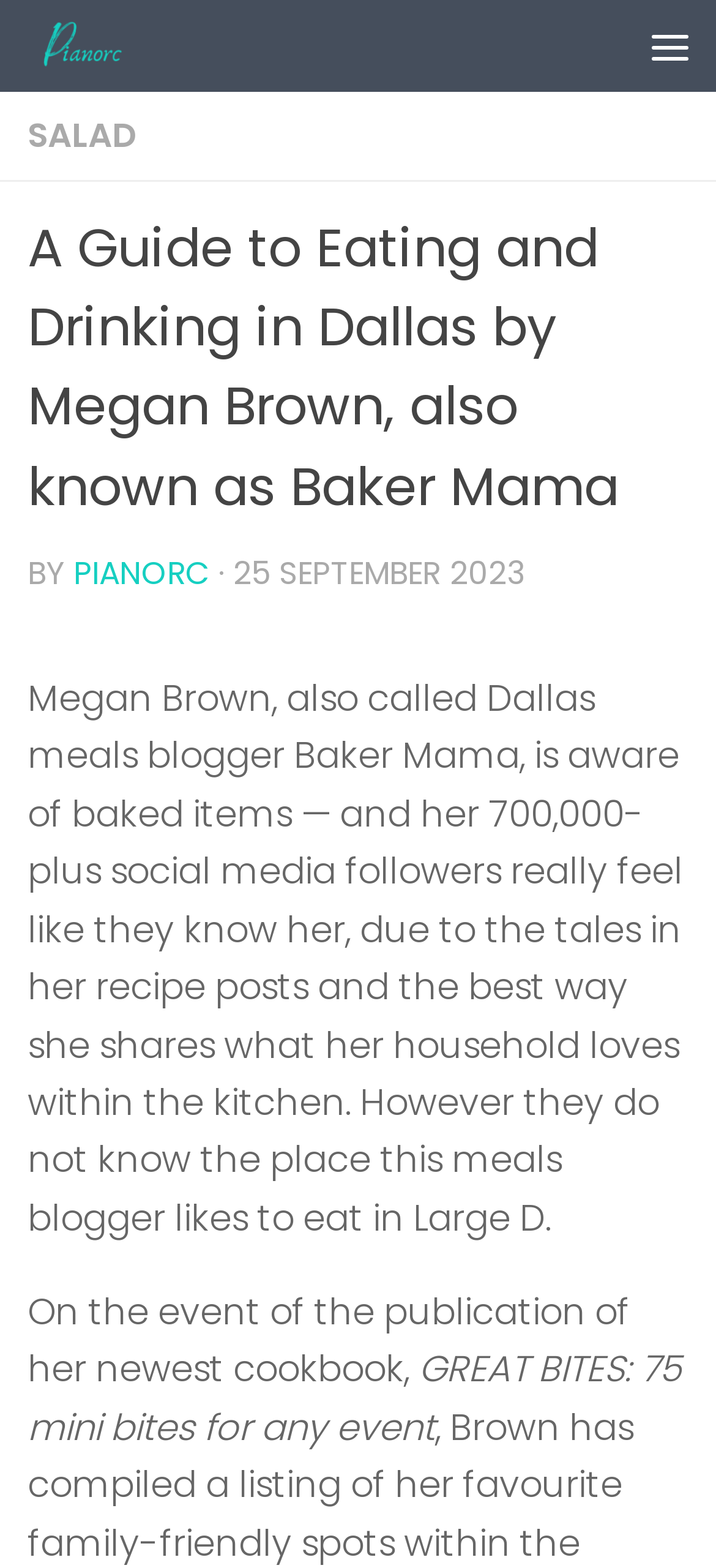What is the title of the cookbook?
Please answer the question with as much detail and depth as you can.

The title of the cookbook is mentioned in the text as 'GREAT BITES: 75 mini bites for any event', which is the latest cookbook published by the author.